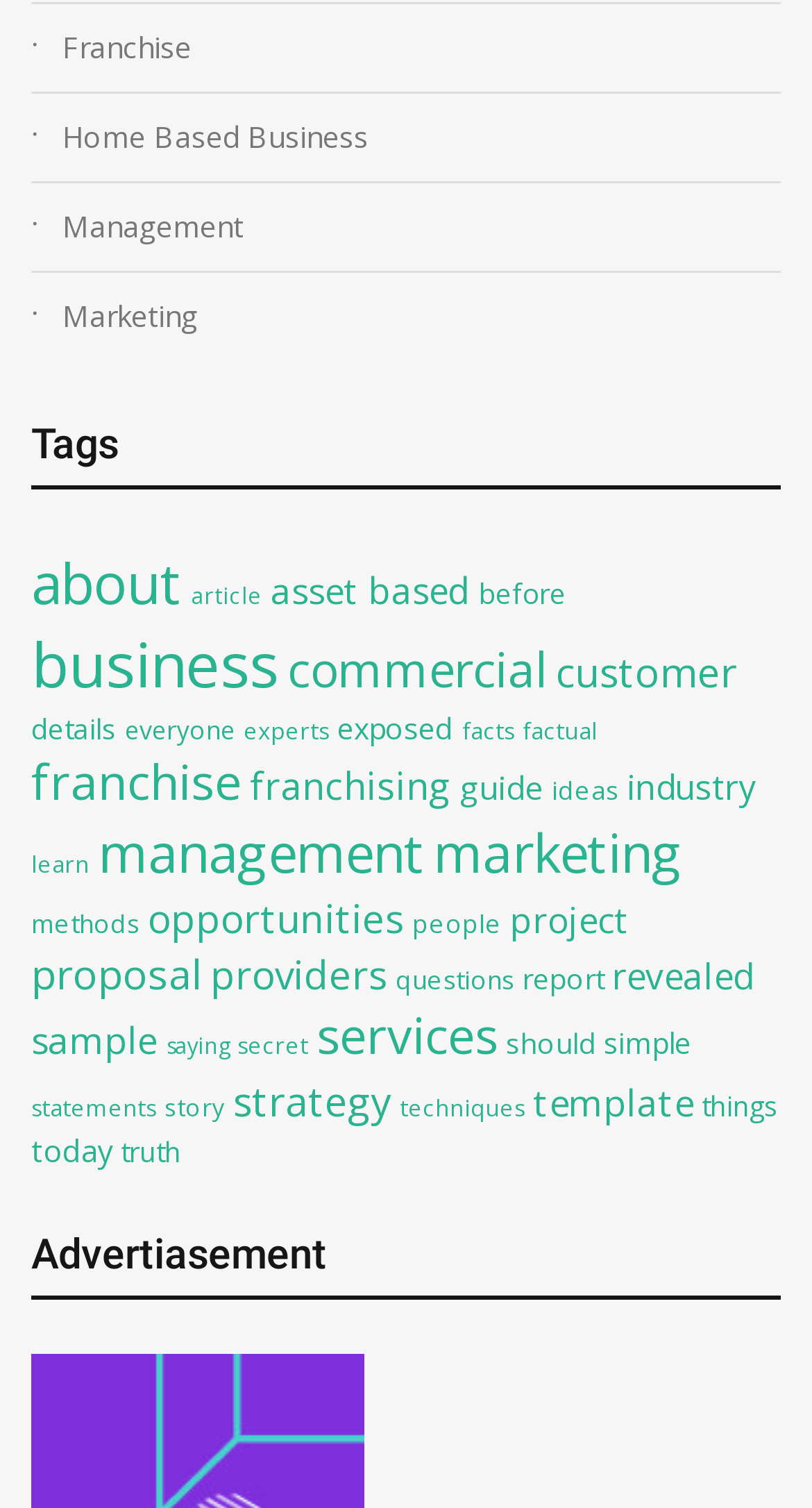Pinpoint the bounding box coordinates of the element that must be clicked to accomplish the following instruction: "Explore 'franchising' opportunities". The coordinates should be in the format of four float numbers between 0 and 1, i.e., [left, top, right, bottom].

[0.308, 0.505, 0.556, 0.538]